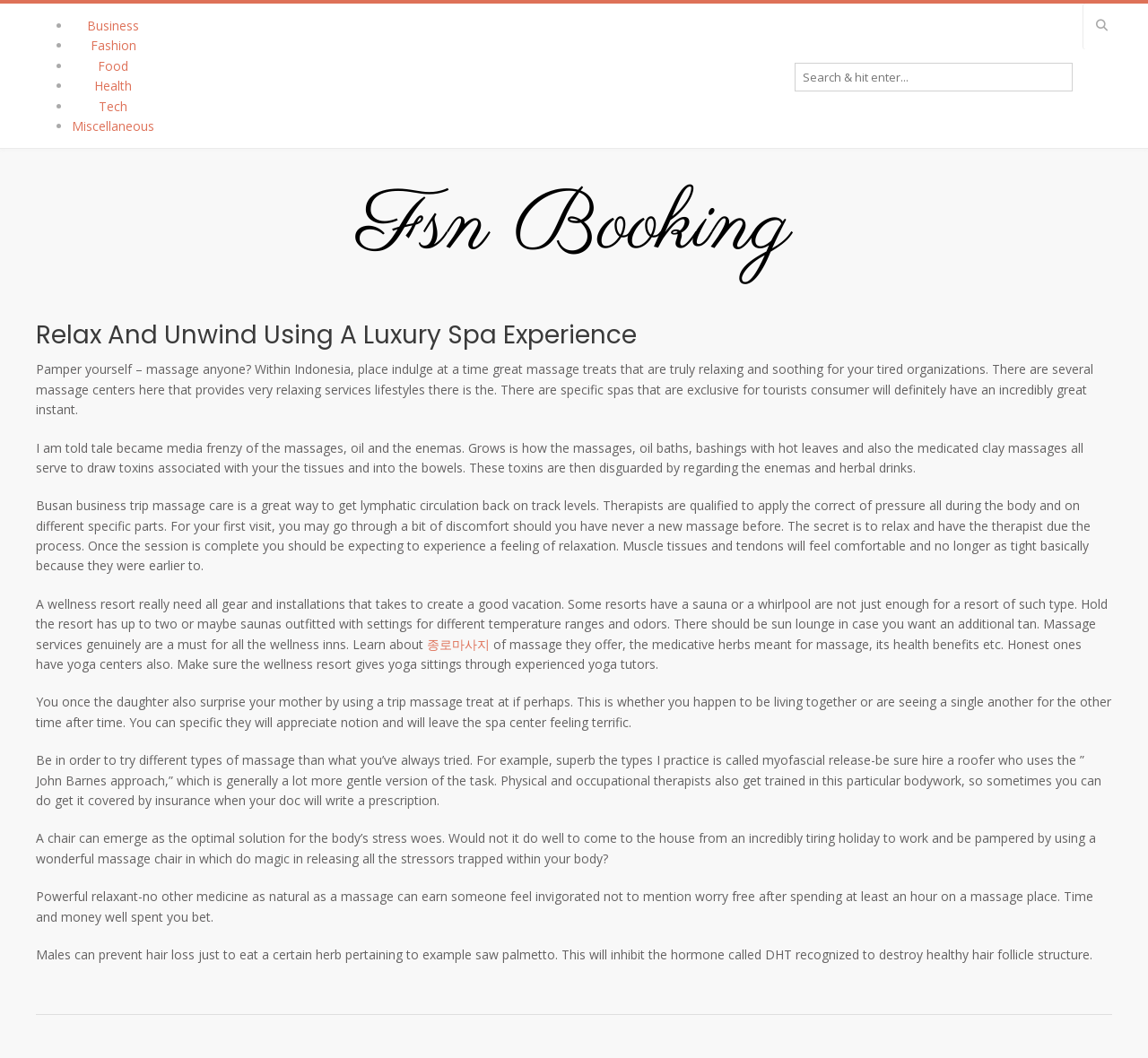What is the main topic of the webpage?
Please provide a comprehensive and detailed answer to the question.

Based on the webpage content, I can see that the main topic is about luxury spa experiences, relaxation, and wellness. The webpage provides information about the benefits of massages, different types of massages, and how they can help with relaxation and stress relief.